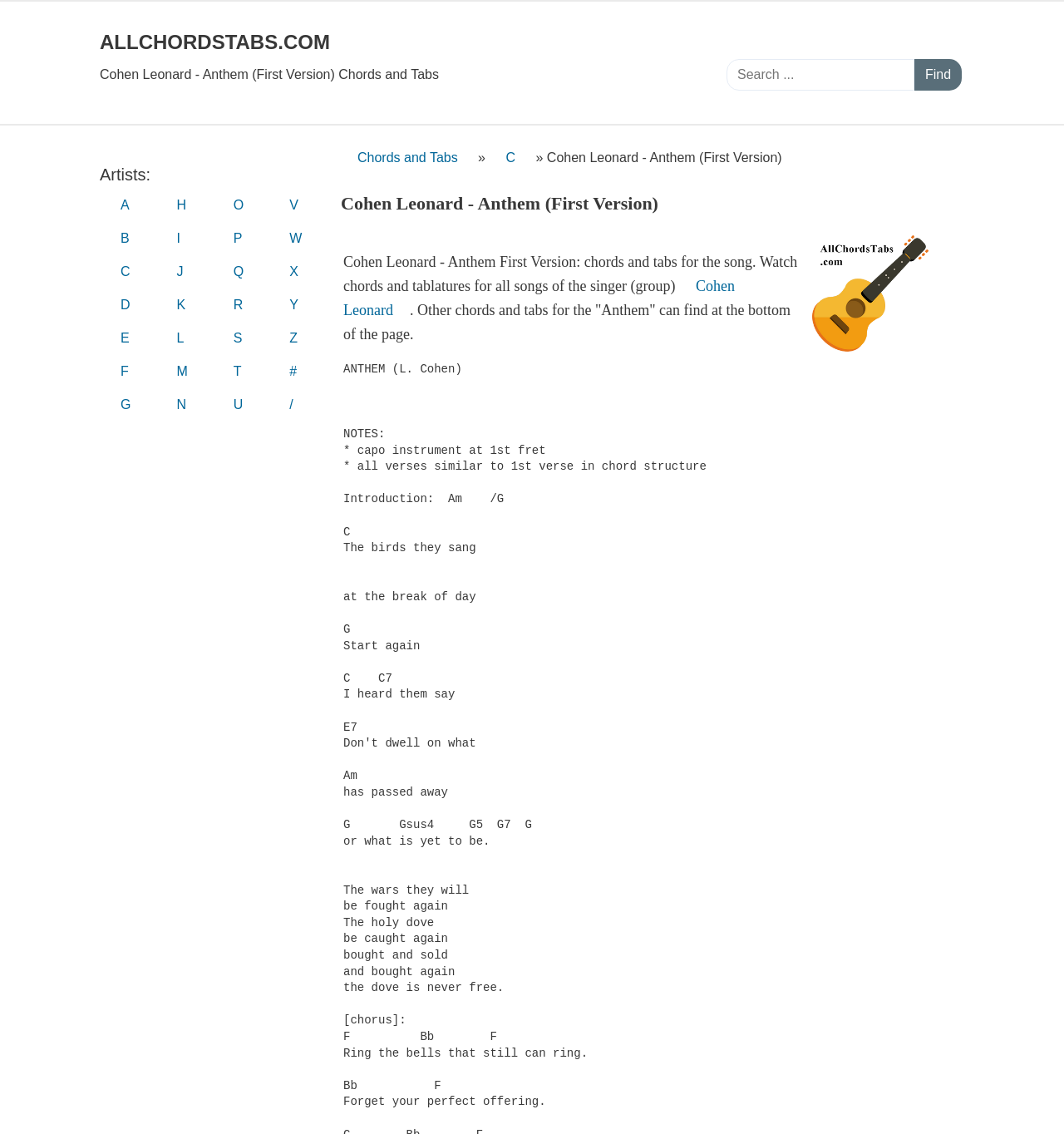How many alphabets are listed under 'Artists'?
Kindly offer a comprehensive and detailed response to the question.

Under the 'Artists' section, there are 26 links listed, each representing an alphabet from A to Z, and also '#' and '/'. This can be determined by counting the number of links starting from 'A' to 'Z', '#' and '/'. 